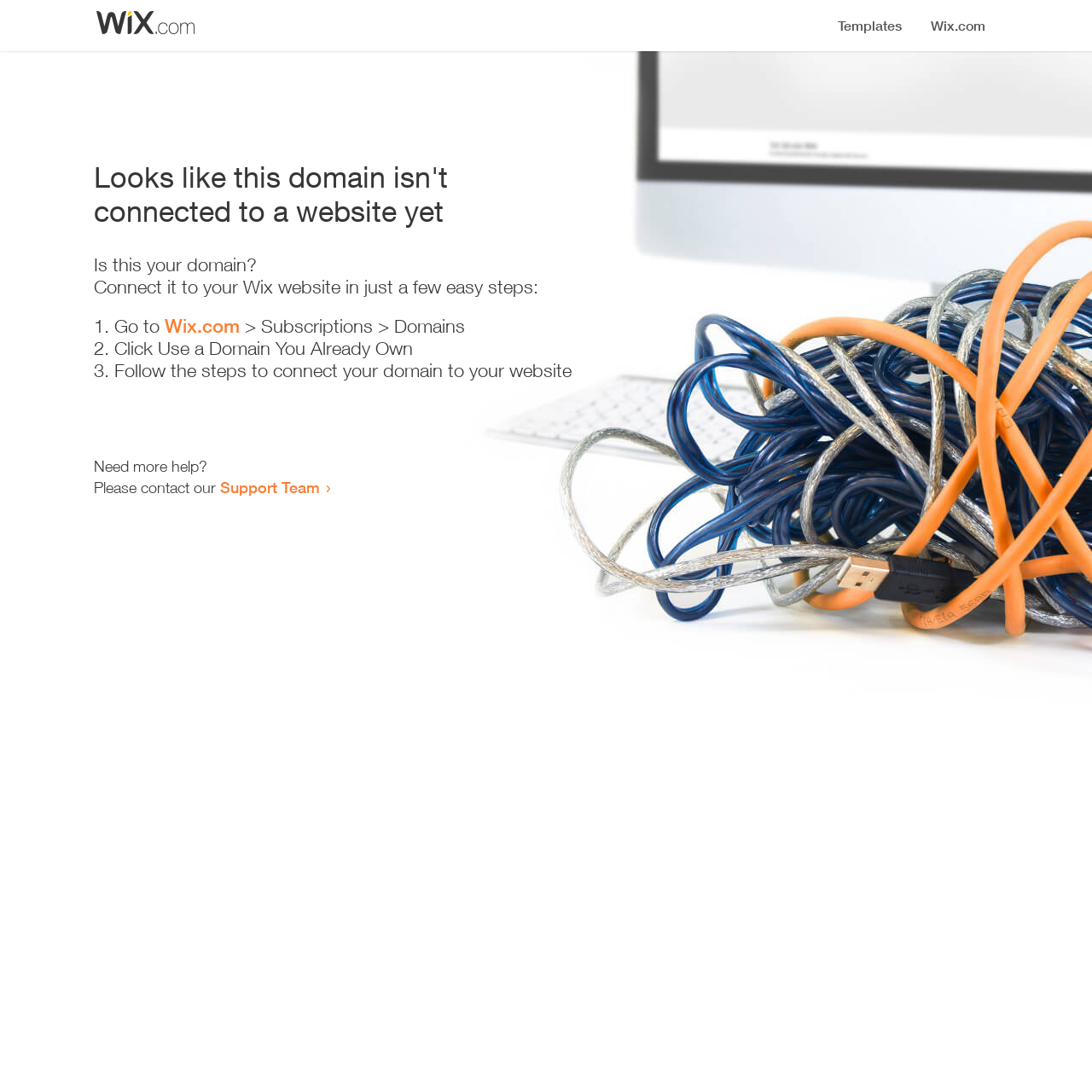Bounding box coordinates must be specified in the format (top-left x, top-left y, bottom-right x, bottom-right y). All values should be floating point numbers between 0 and 1. What are the bounding box coordinates of the UI element described as: Support Team

[0.202, 0.438, 0.293, 0.455]